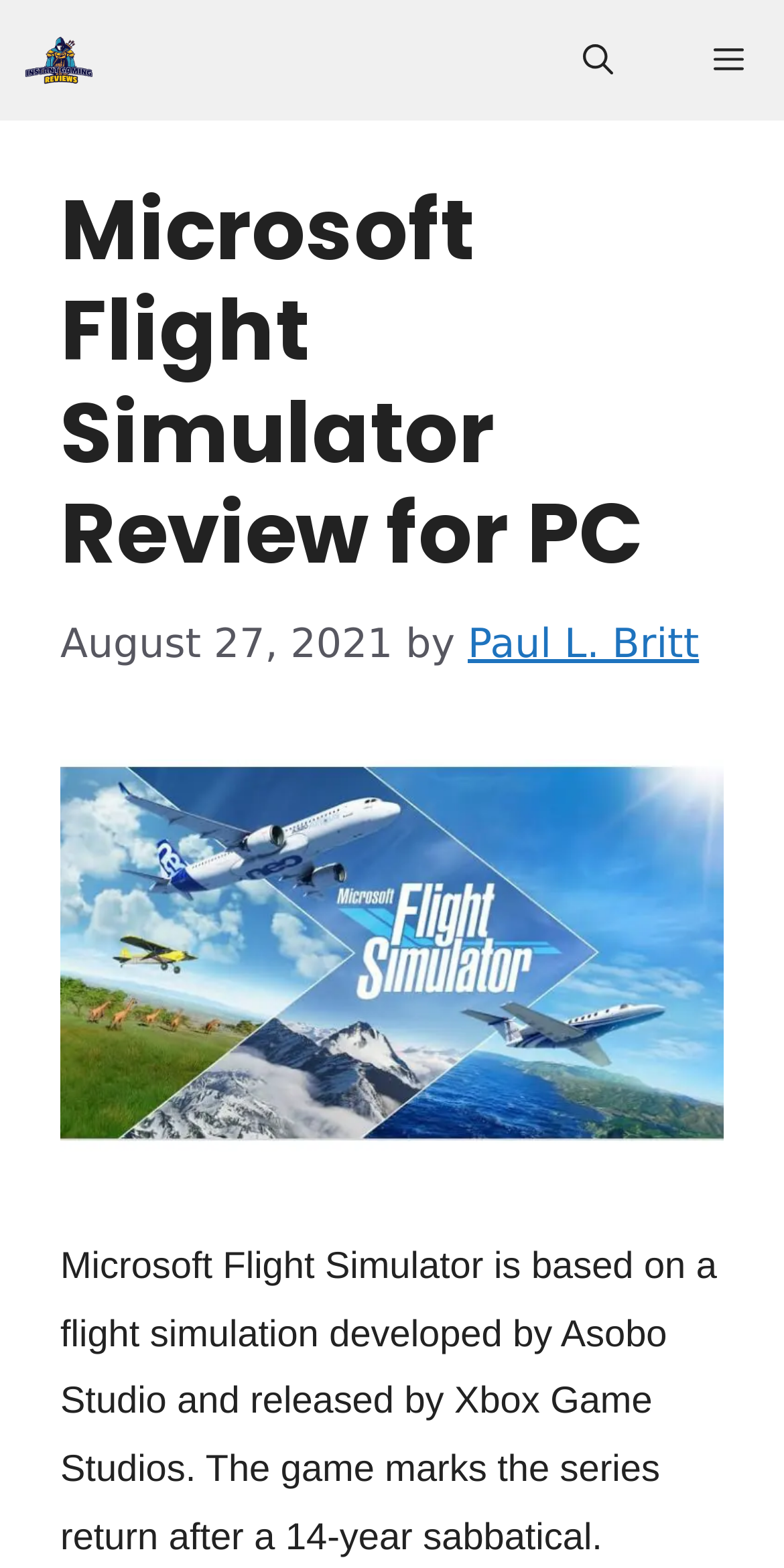When was the review published?
Please look at the screenshot and answer using one word or phrase.

August 27, 2021